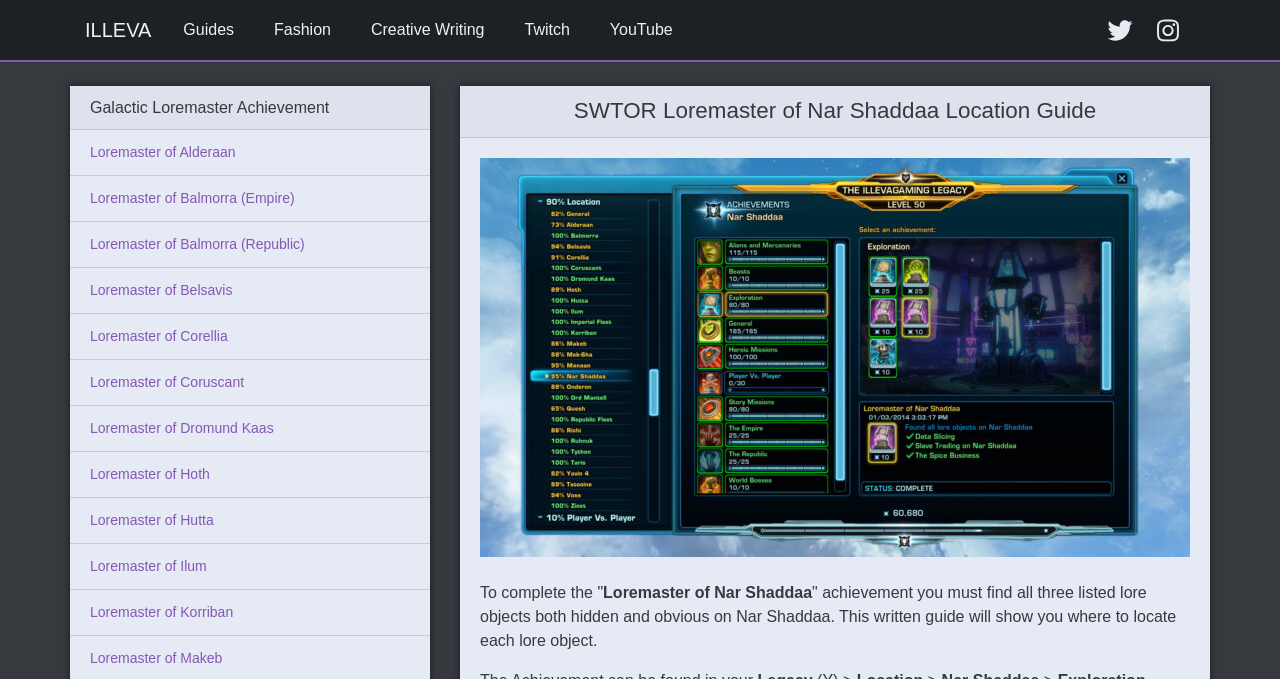Please give a succinct answer using a single word or phrase:
What type of guide is this webpage?

Location guide